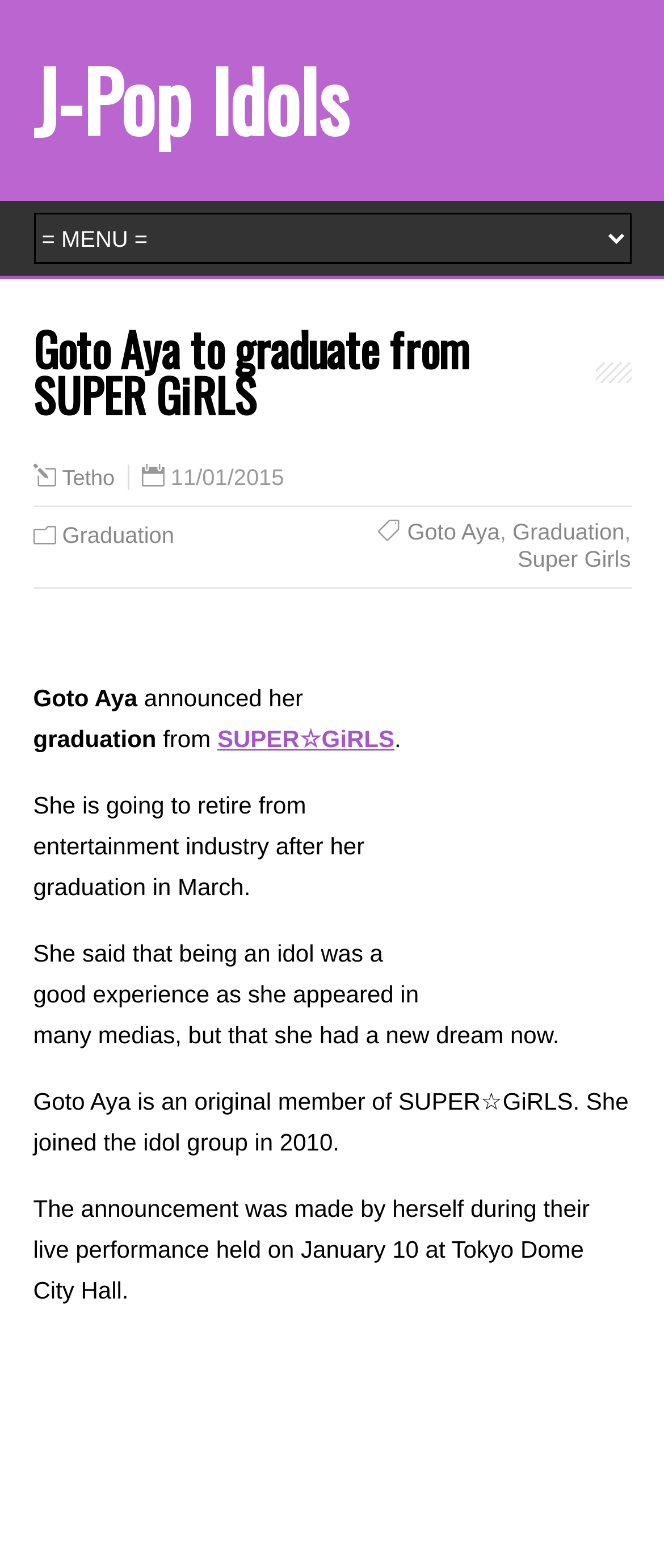Where was the live performance held?
From the details in the image, provide a complete and detailed answer to the question.

I found this answer by reading the text 'The announcement was made by herself during their live performance held on January 10 at Tokyo Dome City Hall.'